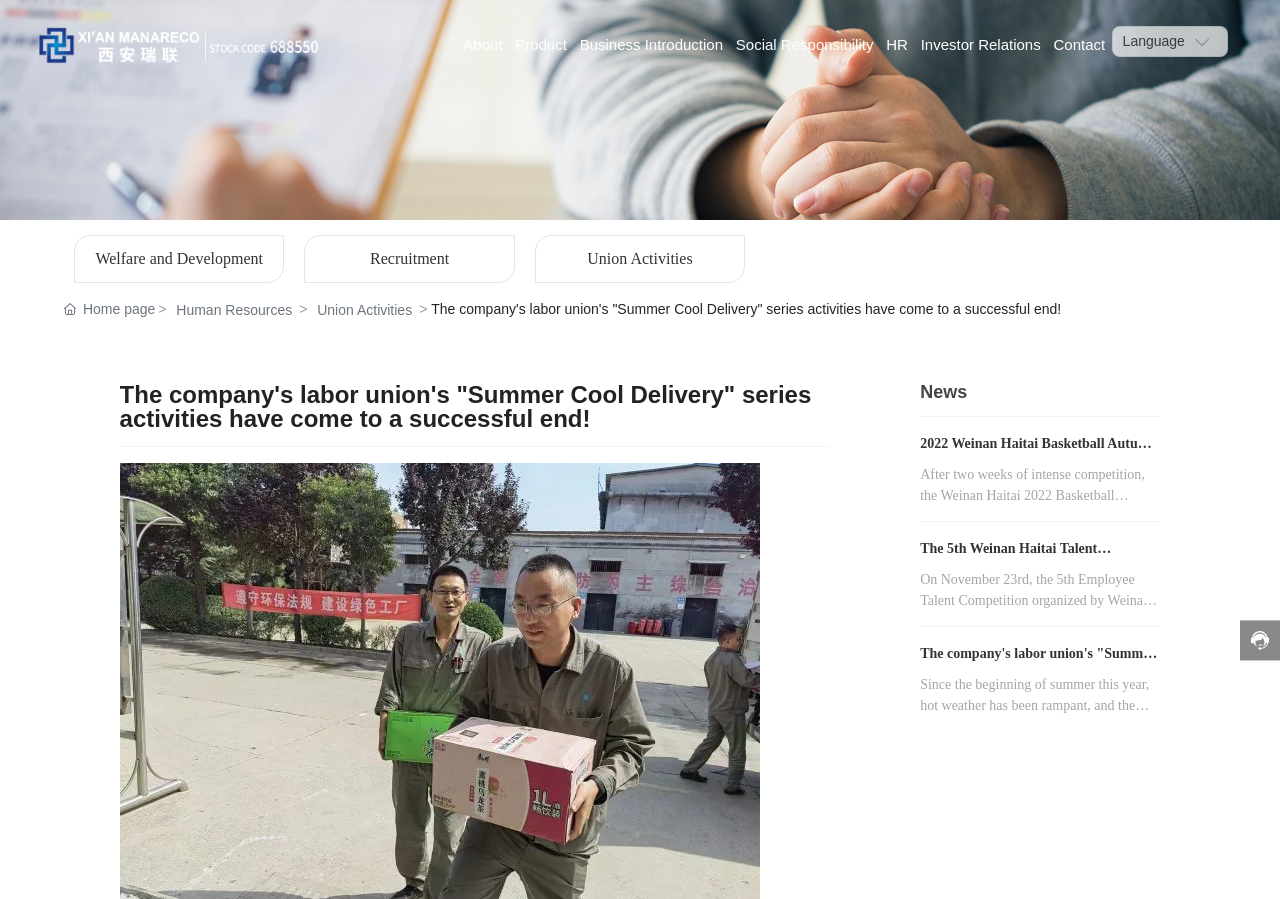Please specify the bounding box coordinates of the clickable region to carry out the following instruction: "View the company's news". The coordinates should be four float numbers between 0 and 1, in the format [left, top, right, bottom].

[0.719, 0.425, 0.756, 0.448]